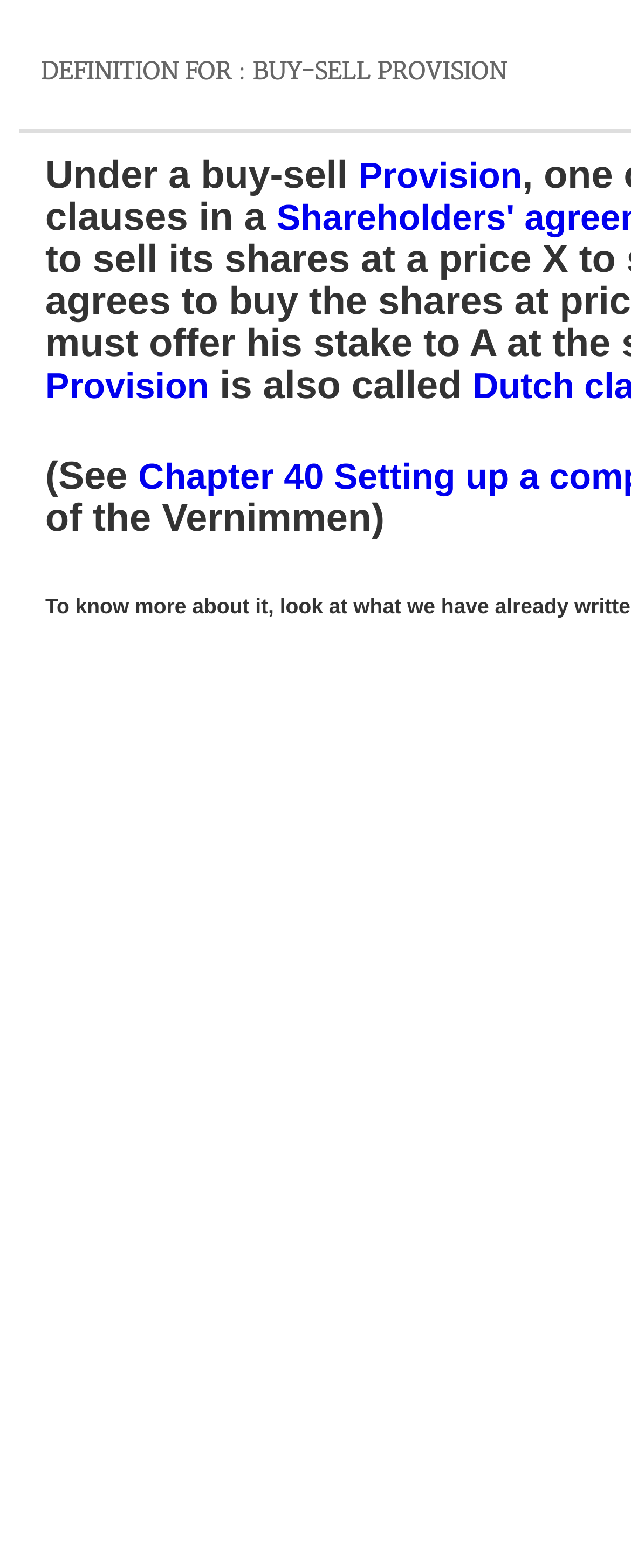Given the element description: "Provision", predict the bounding box coordinates of this UI element. The coordinates must be four float numbers between 0 and 1, given as [left, top, right, bottom].

[0.072, 0.233, 0.331, 0.259]